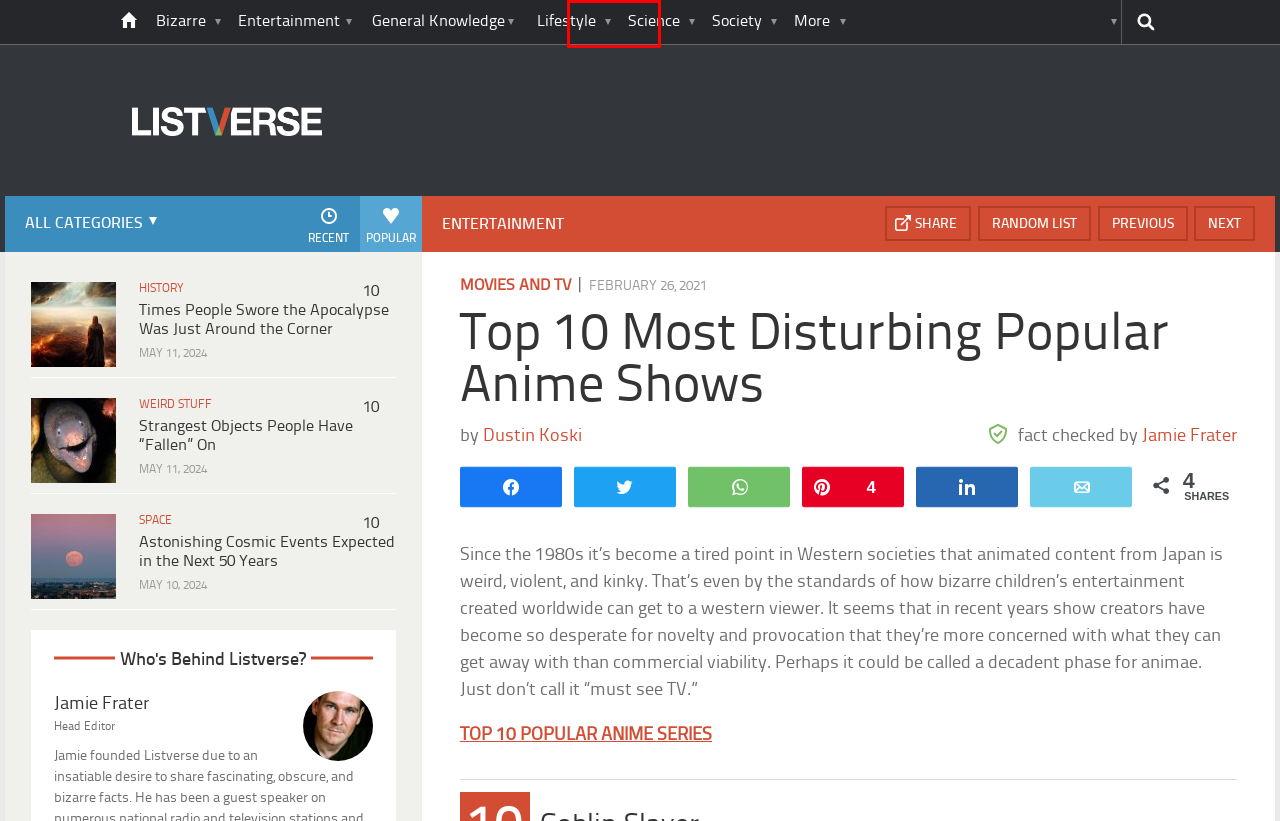You are presented with a screenshot of a webpage containing a red bounding box around a particular UI element. Select the best webpage description that matches the new webpage after clicking the element within the bounding box. Here are the candidates:
A. Lifestyle Archives - Listverse
B. Top 10 Autism Myths Debunked By Movies And TV Shows - Listverse
C. About Listverse - Listverse
D. Top 10 Lists - Listverse
E. Return of the Living: a novel by Jonathan Wojcik, Dustin Koski by bogleech
F. Search - Listverse
G. General Knowledge Archives - Listverse
H. 10 Historical Sites Every Traveler Should Visit - Listverse

A